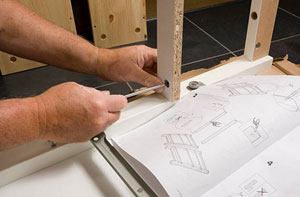What is surrounding the individual?
Analyze the image and deliver a detailed answer to the question.

The image shows that surrounding the individual are various components of the furniture, including wooden panels that are part of the assembly project, indicating that the person is in the process of assembling the furniture.